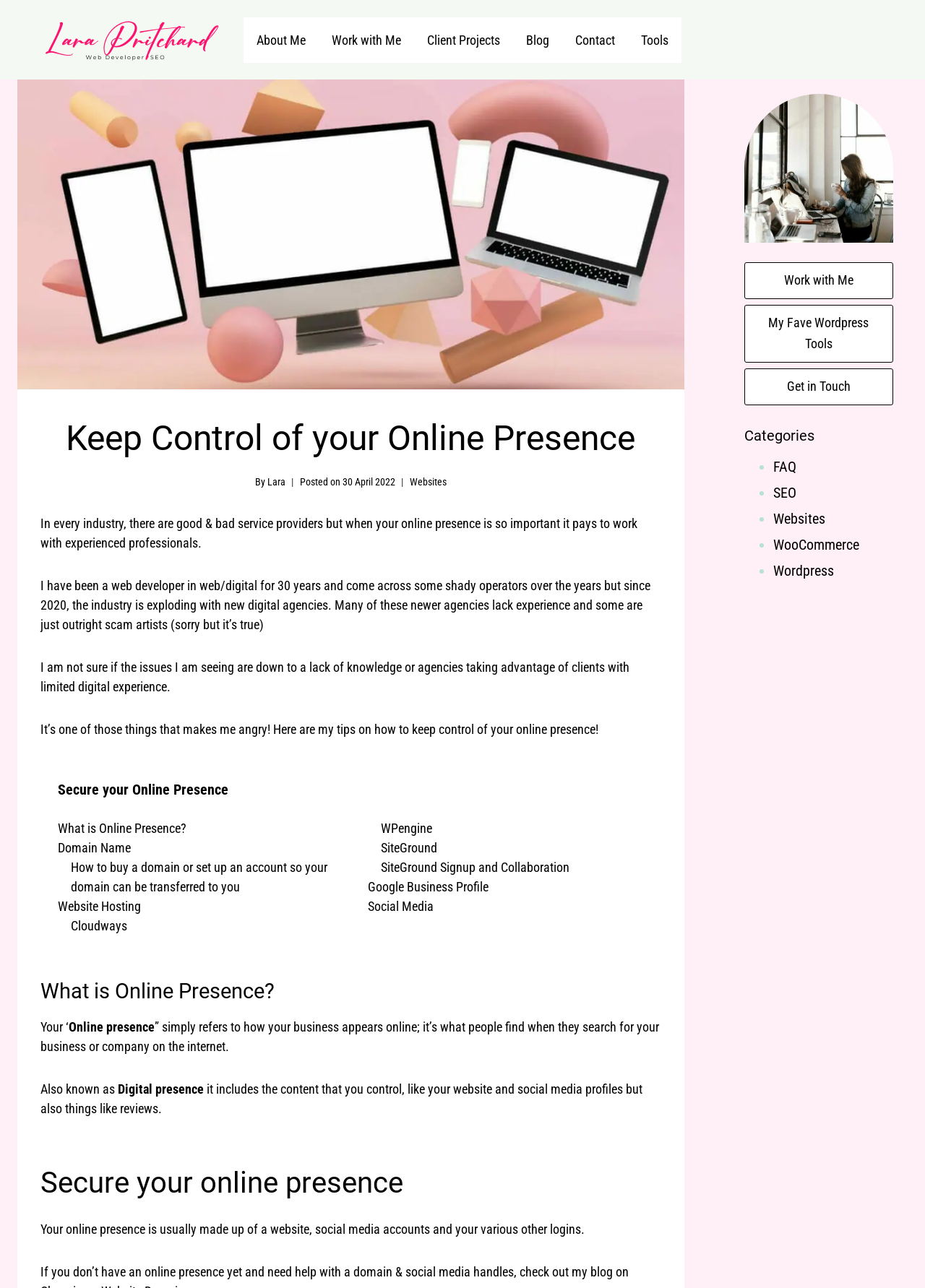For the following element description, predict the bounding box coordinates in the format (top-left x, top-left y, bottom-right x, bottom-right y). All values should be floating point numbers between 0 and 1. Description: My Fave Wordpress Tools

[0.804, 0.237, 0.966, 0.281]